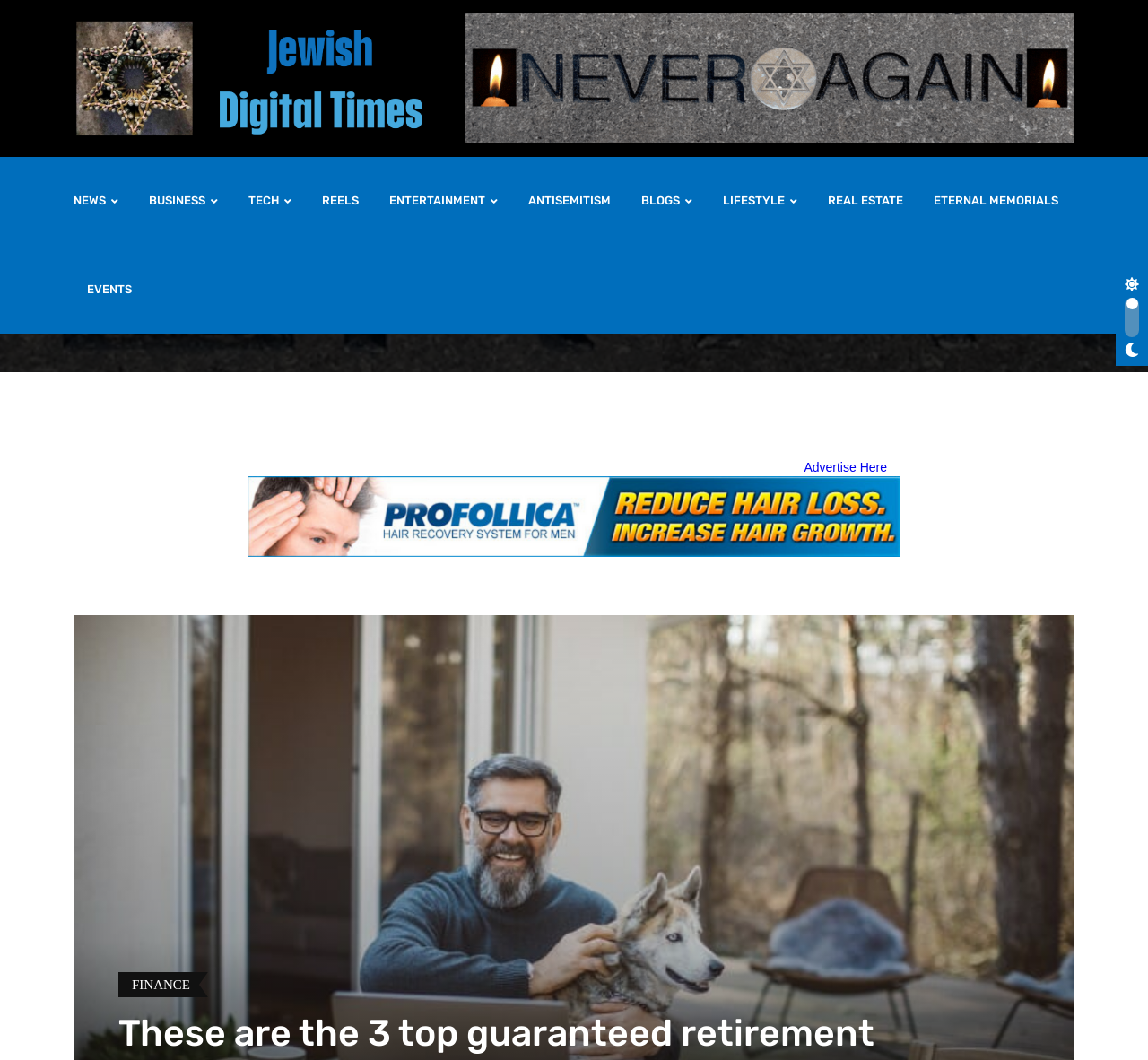Analyze the image and answer the question with as much detail as possible: 
What are the main categories on the top navigation bar?

By examining the top navigation bar, I can see a series of links with icons, including NEWS, BUSINESS, TECH, and others. These links are likely the main categories of the website, allowing users to navigate to different sections.